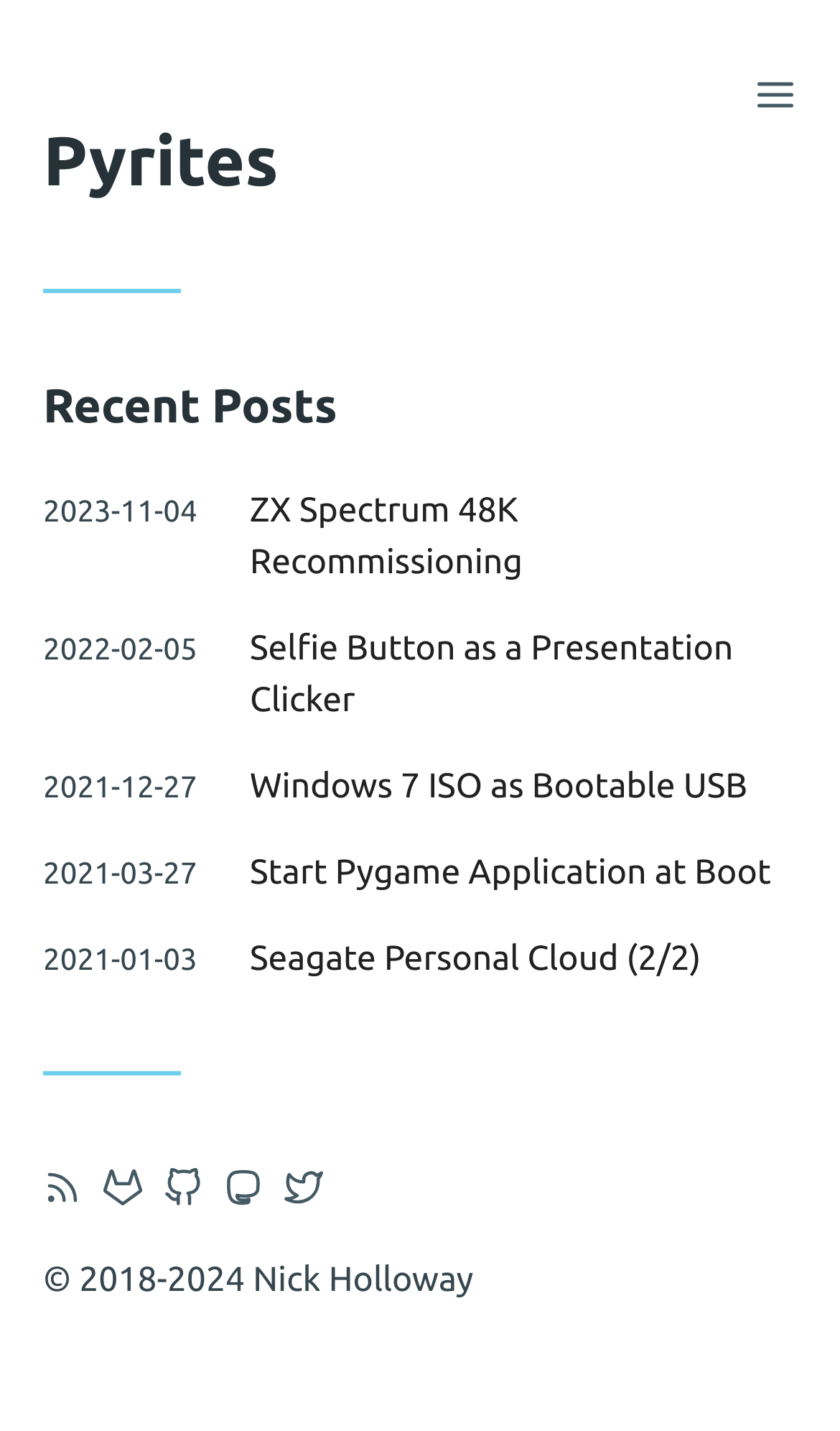Identify the bounding box coordinates for the UI element described as: "Toggle Sidebar".

[0.897, 0.048, 0.949, 0.085]